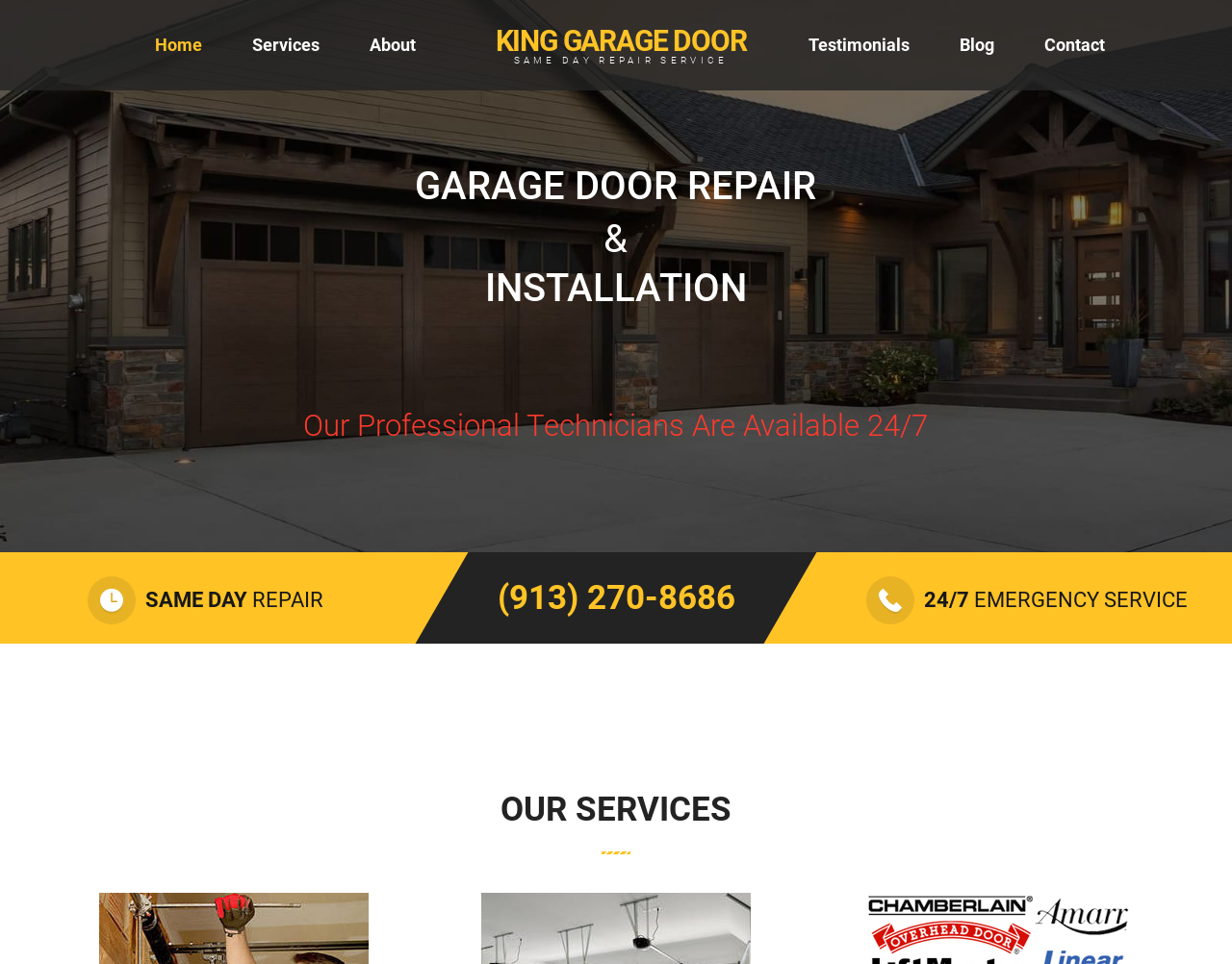Locate the UI element described by Services and provide its bounding box coordinates. Use the format (top-left x, top-left y, bottom-right x, bottom-right y) with all values as floating point numbers between 0 and 1.

[0.204, 0.0, 0.259, 0.094]